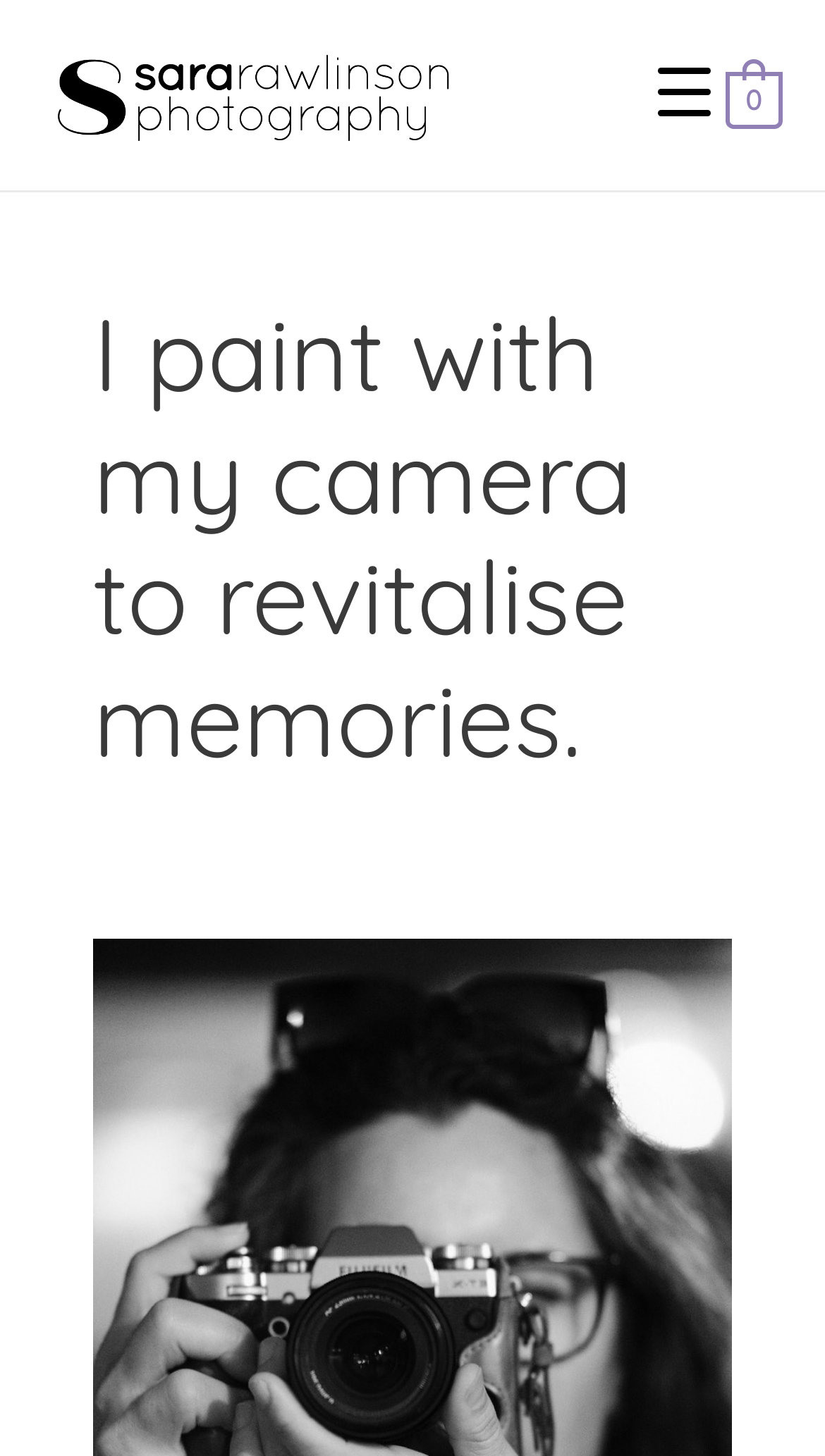Using the webpage screenshot, find the UI element described by parent_node: home aria-label="Menu Trigger". Provide the bounding box coordinates in the format (top-left x, top-left y, bottom-right x, bottom-right y), ensuring all values are floating point numbers between 0 and 1.

[0.76, 0.022, 0.901, 0.102]